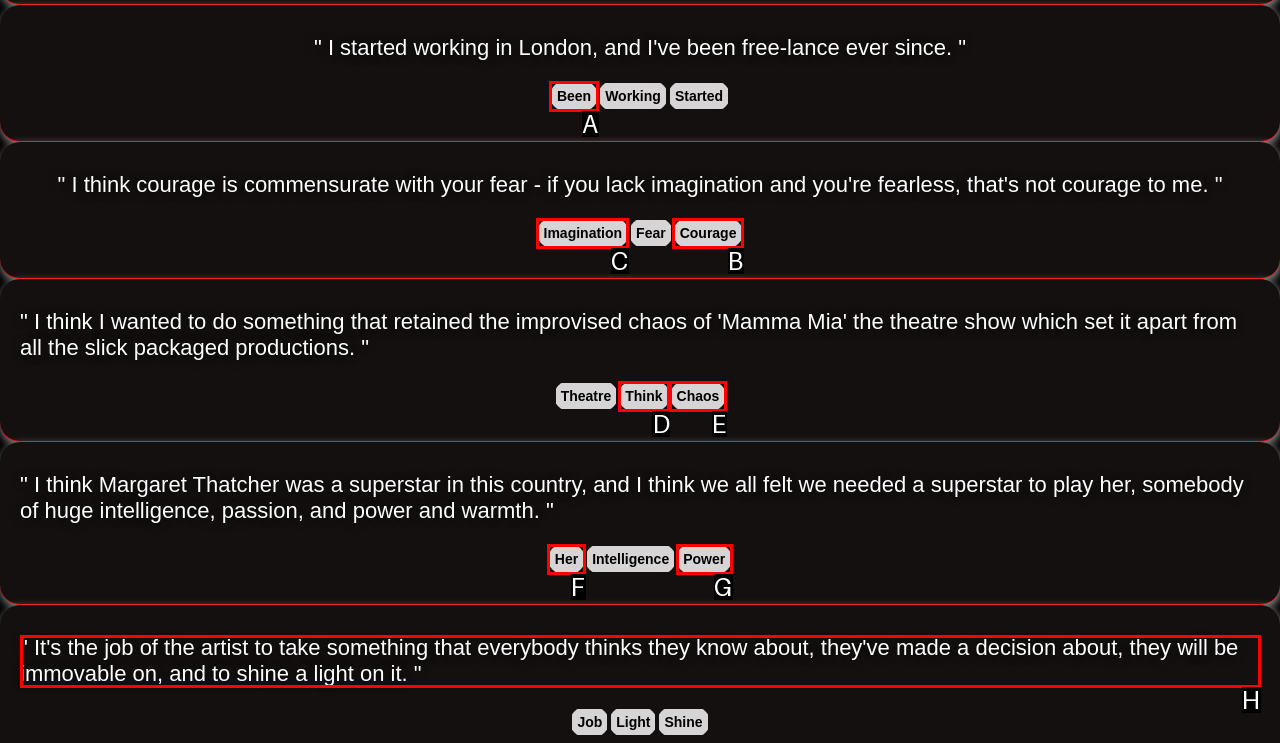Find the HTML element to click in order to complete this task: Follow the link about imagination
Answer with the letter of the correct option.

C